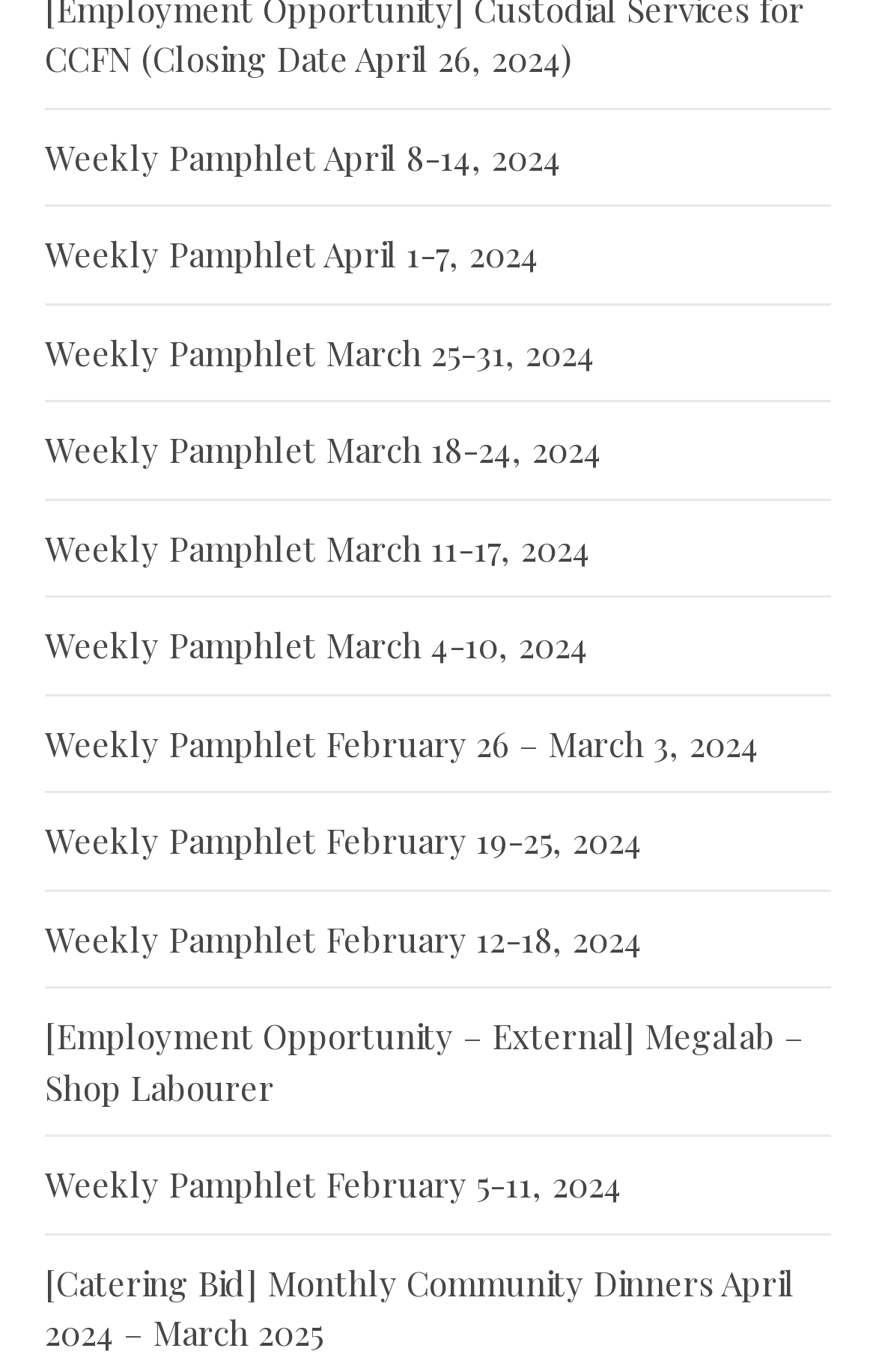Please identify the bounding box coordinates of the area that needs to be clicked to follow this instruction: "View Weekly Pamphlet April 8-14, 2024".

[0.051, 0.098, 0.641, 0.13]